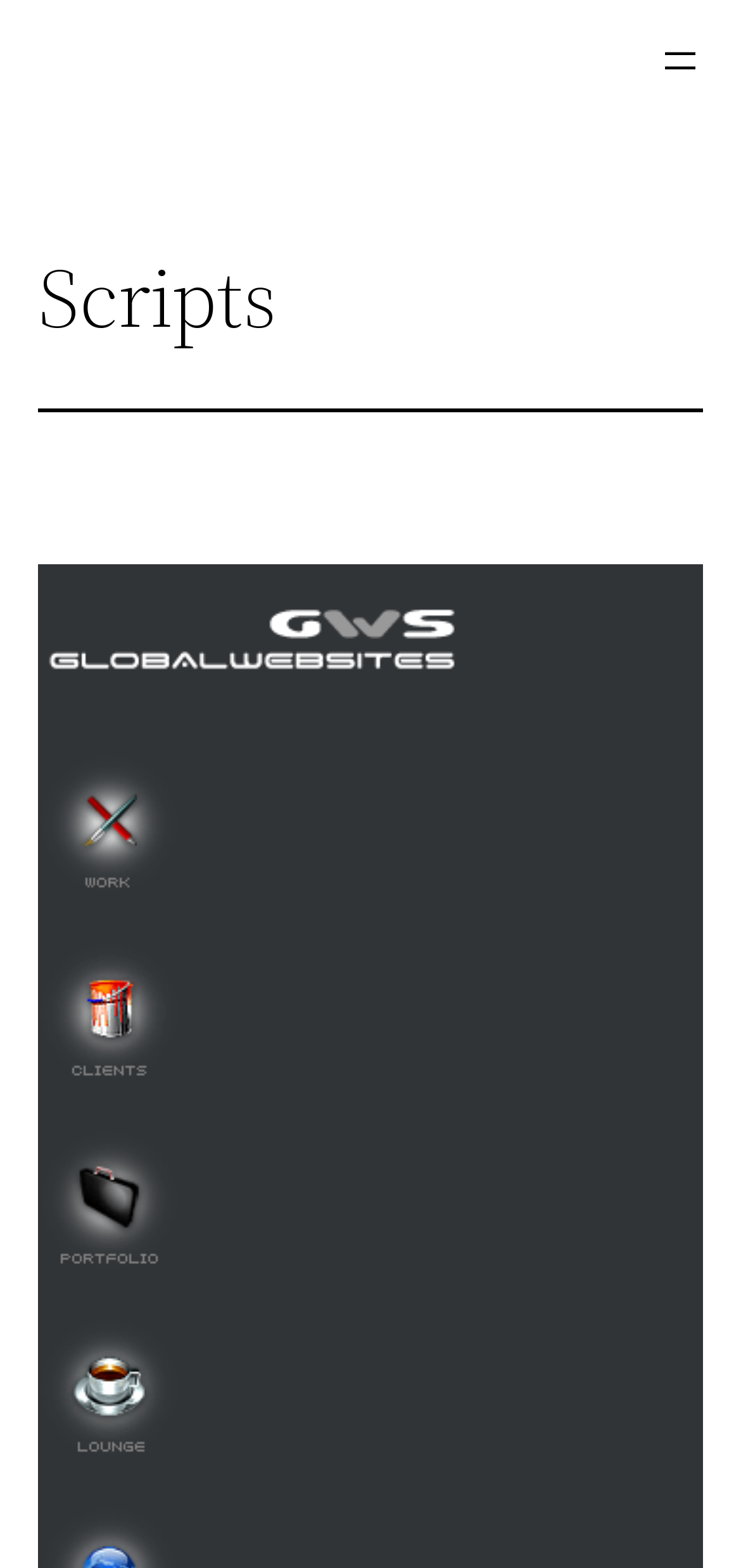With reference to the image, please provide a detailed answer to the following question: What is the position of the heading 'Scripts'?

The heading 'Scripts' has bounding box coordinates [0.051, 0.16, 0.949, 0.221], indicating its position at the top left of the webpage.